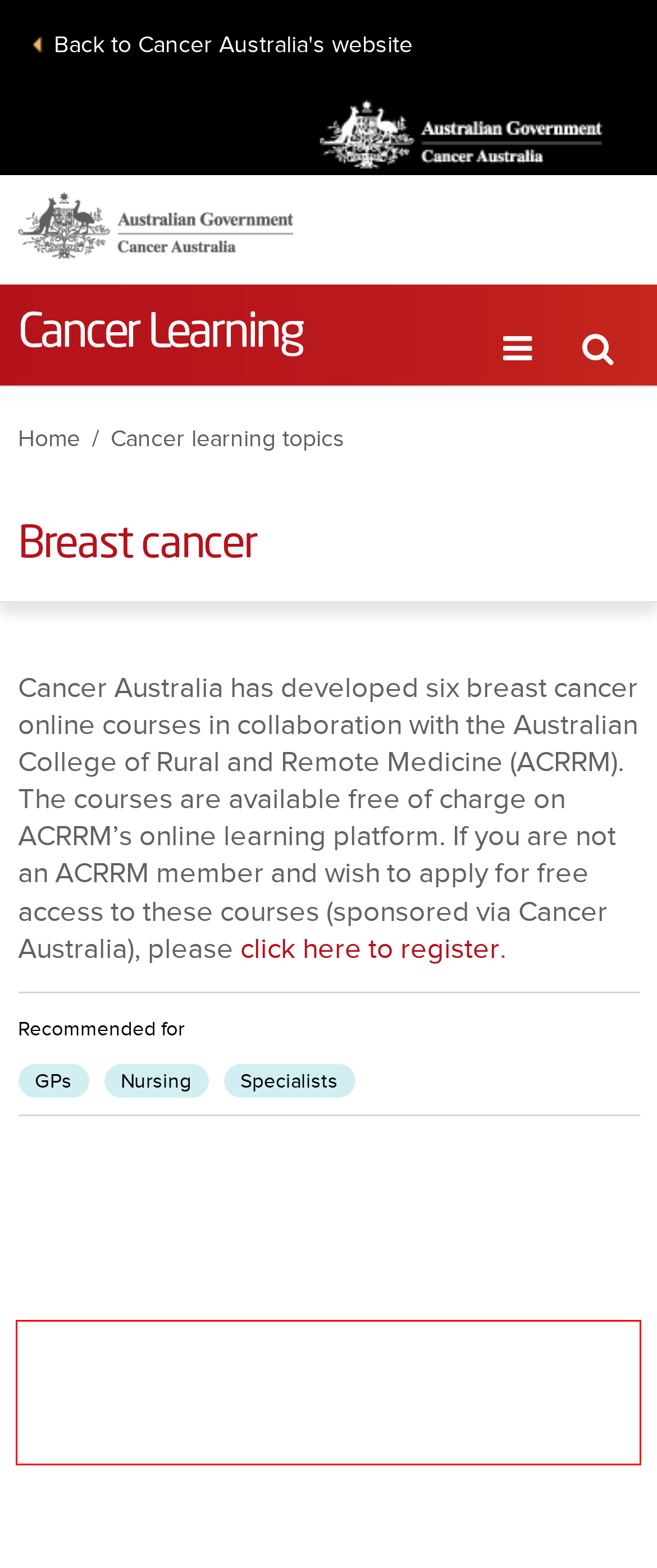You have a screenshot with a red rectangle around a UI element. Recognize and extract the text within this red bounding box using OCR.

The learning modules within the Breast Cancer package highlight some of these resources and encourage health professionals working with people affected by breast cancer to implement evidence-based practices.